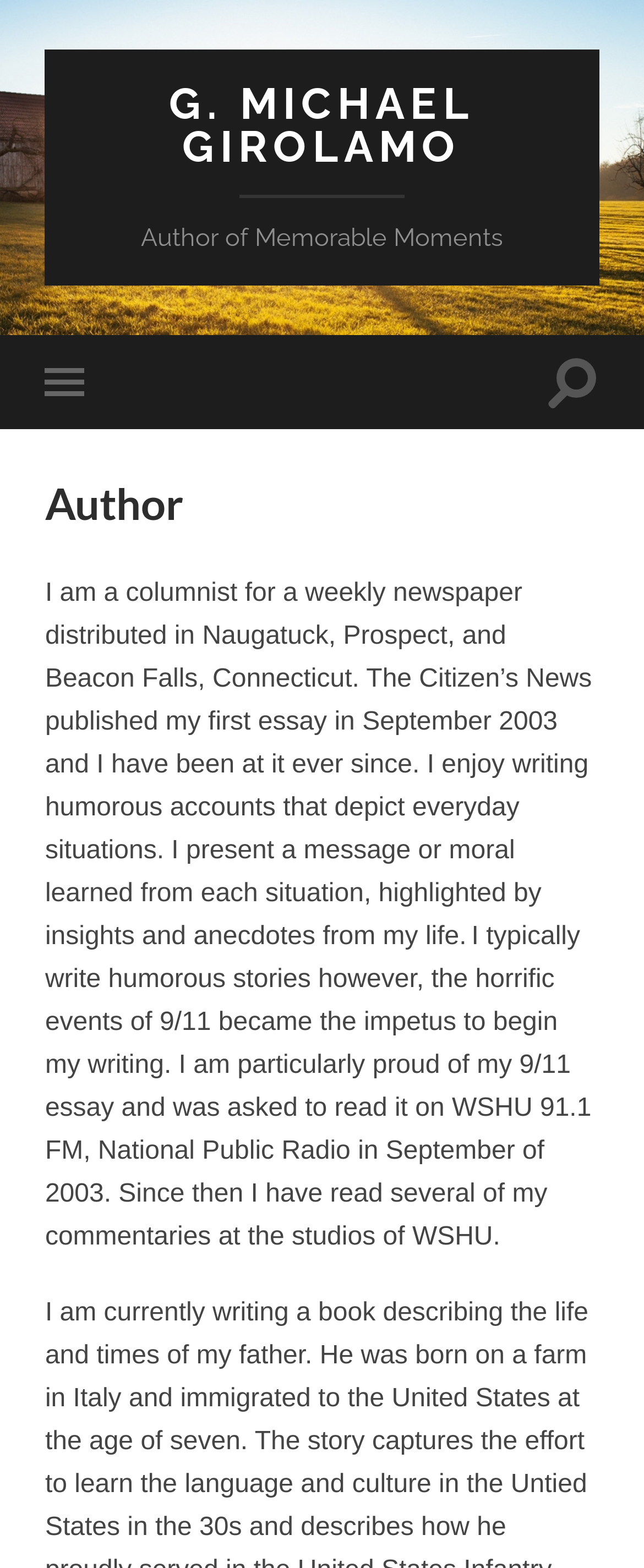How many essays has the author written?
Please provide a comprehensive answer based on the details in the screenshot.

The author has written multiple essays, as mentioned in the text 'I have been at it ever since' and 'I have read several of my commentaries...', indicating that the author has written more than one essay.